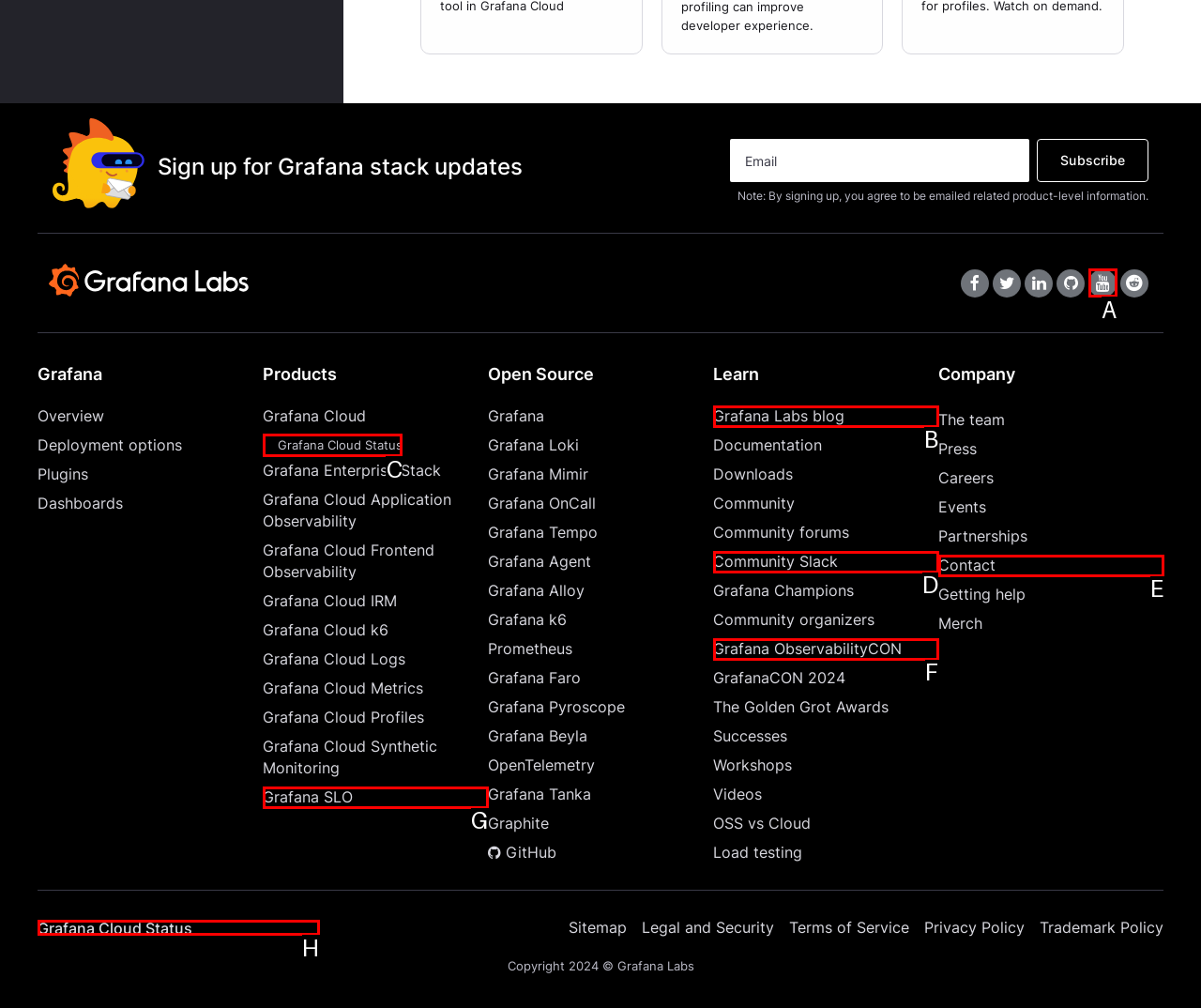Tell me which one HTML element I should click to complete the following task: Check the Grafana Cloud Status Answer with the option's letter from the given choices directly.

C